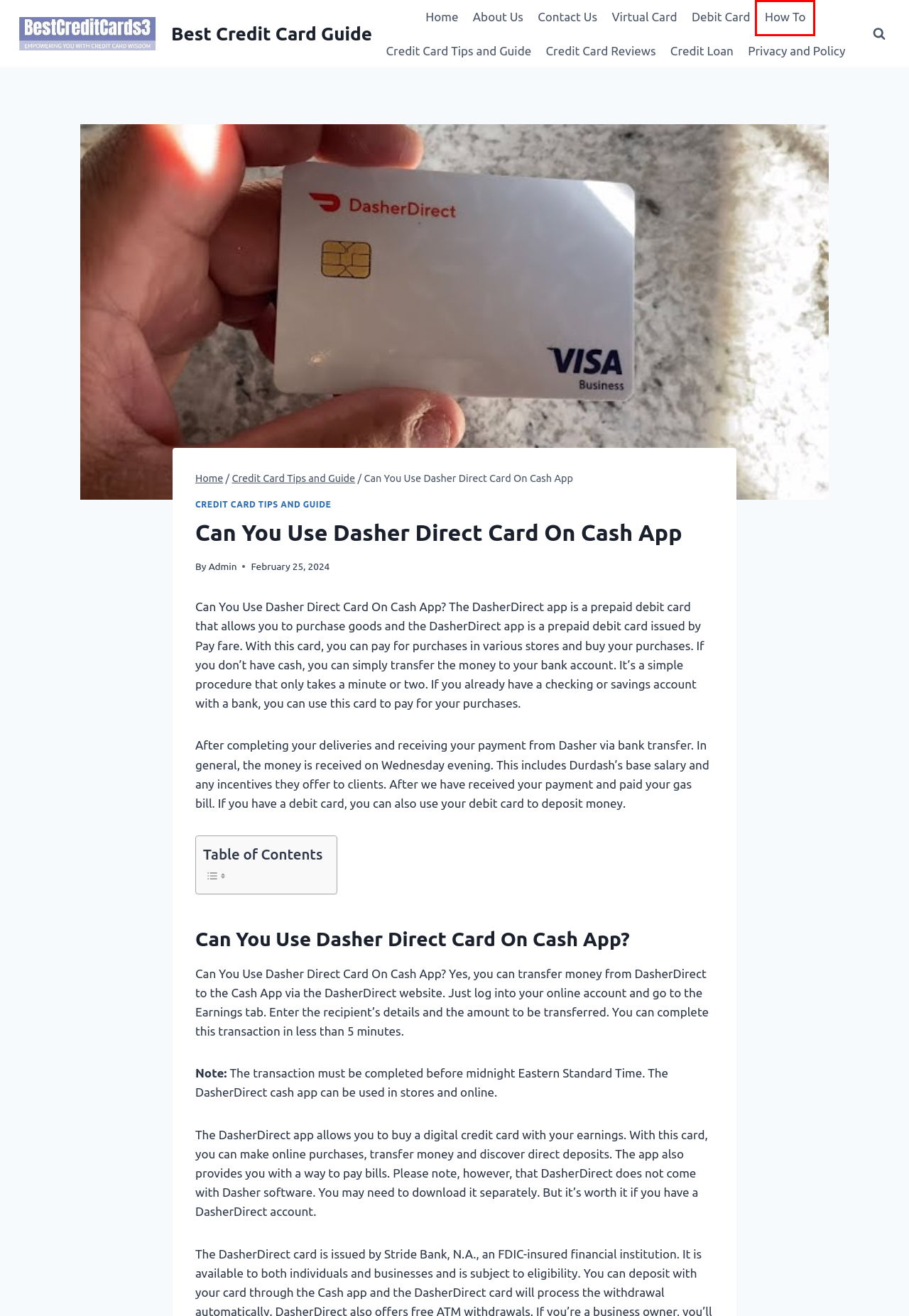With the provided webpage screenshot containing a red bounding box around a UI element, determine which description best matches the new webpage that appears after clicking the selected element. The choices are:
A. Credit Card Tips And Guide - Best Credit Card Guide
B. How To - Best Credit Card Guide
C. Best Credit Card Guide - Empowering You With Credit Card Wisdom
D. Credit Card Reviews - Best Credit Card Guide
E. Privacy And Policy
F. Credit Loan - Best Credit Card Guide
G. Contact Us
H. Debit Card - Best Credit Card Guide

B